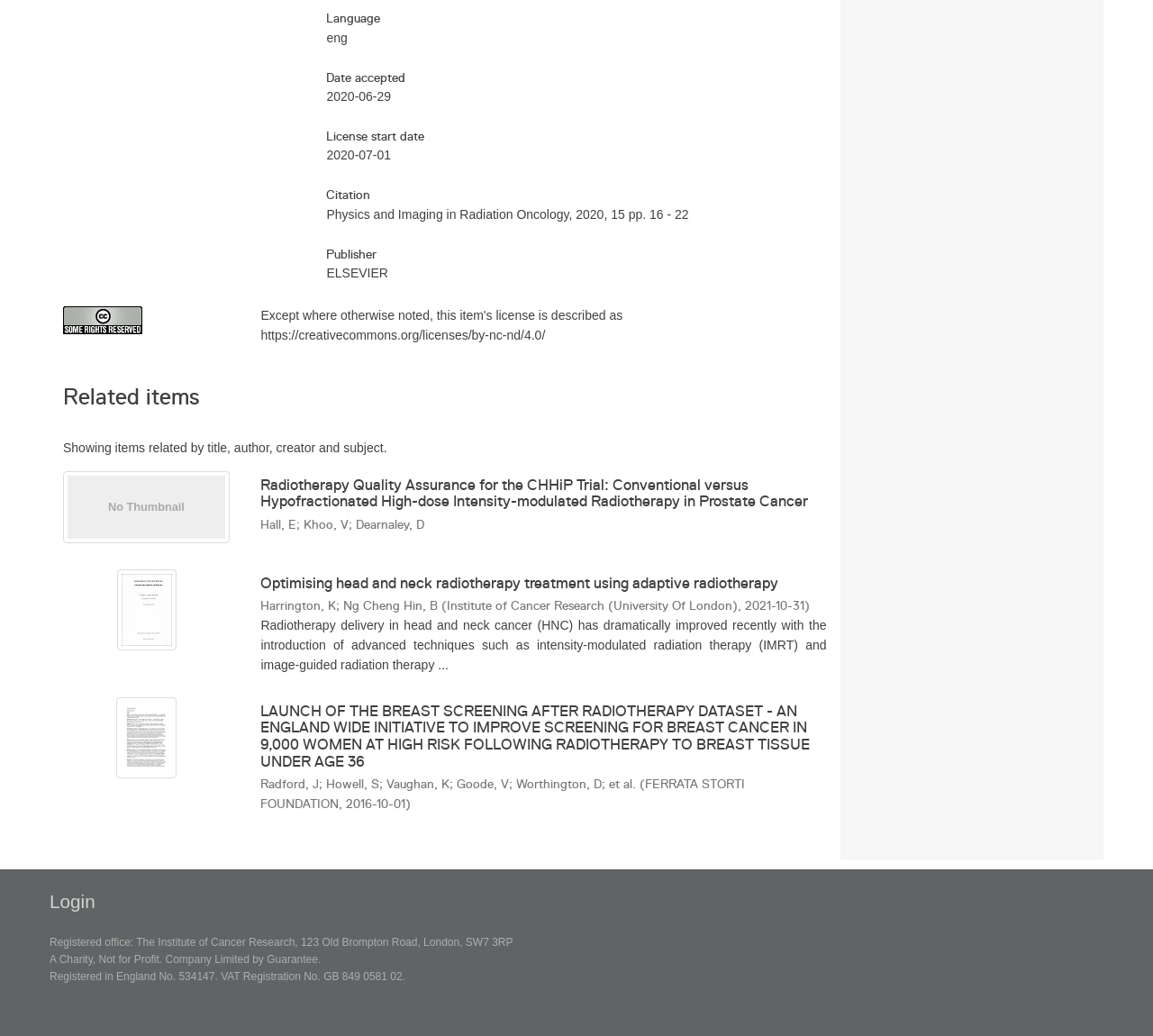Please determine the bounding box coordinates of the area that needs to be clicked to complete this task: 'Click the 'Login' link'. The coordinates must be four float numbers between 0 and 1, formatted as [left, top, right, bottom].

[0.043, 0.862, 0.083, 0.88]